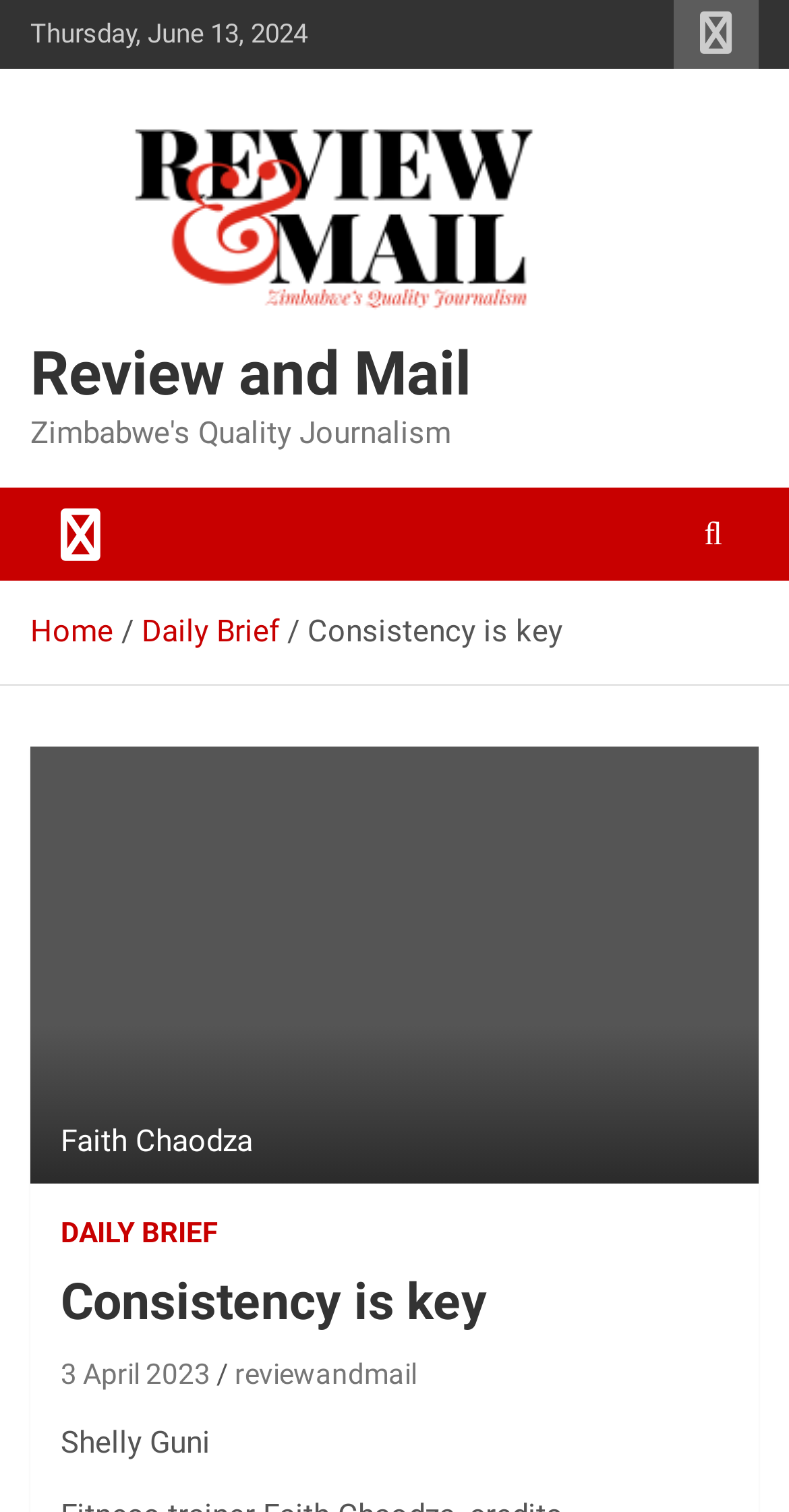What is the link below the heading 'Consistency is key'?
Using the information from the image, provide a comprehensive answer to the question.

The heading 'Consistency is key' is located in the HeaderAsNonLandmark element with the bounding box coordinates [0.077, 0.84, 0.923, 0.927]. Below this heading, there is a link with the text 'reviewandmail', which can be found in the link element with the bounding box coordinates [0.297, 0.898, 0.528, 0.92].